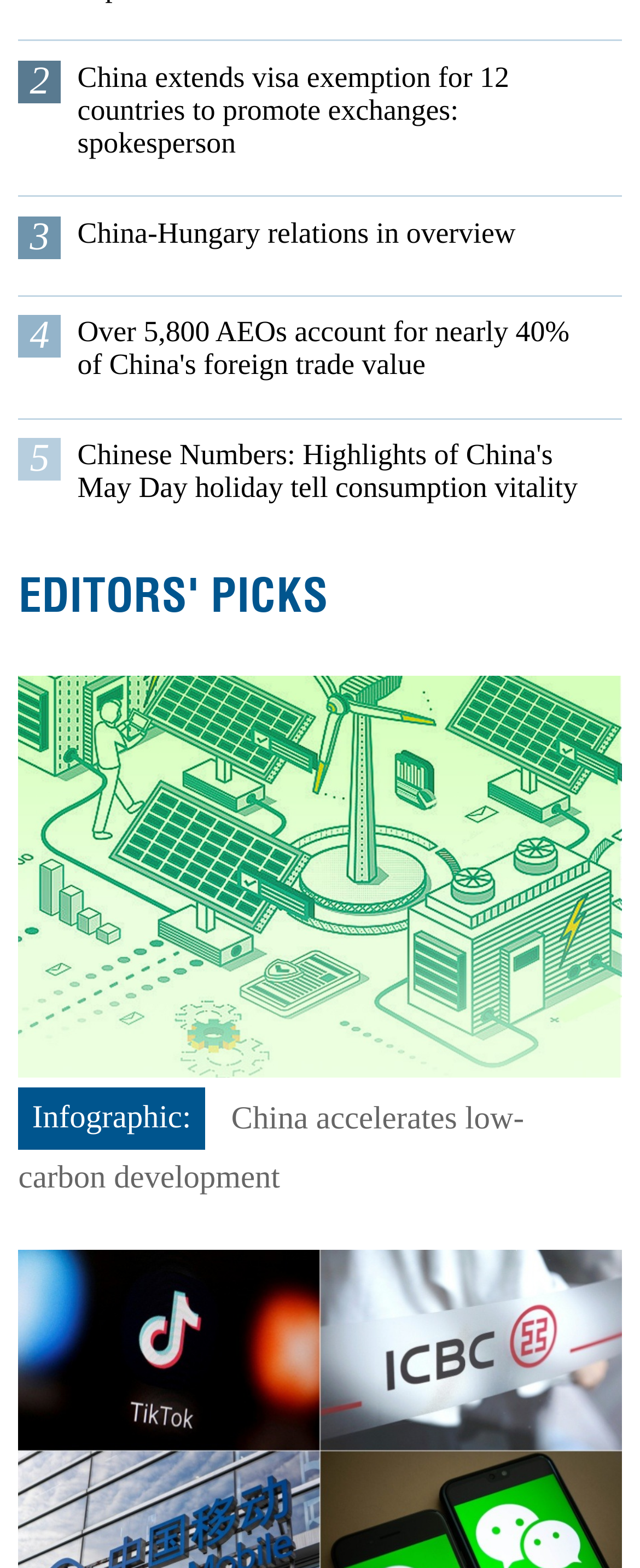Could you find the bounding box coordinates of the clickable area to complete this instruction: "View article about China's low-carbon development"?

[0.029, 0.547, 0.971, 0.57]